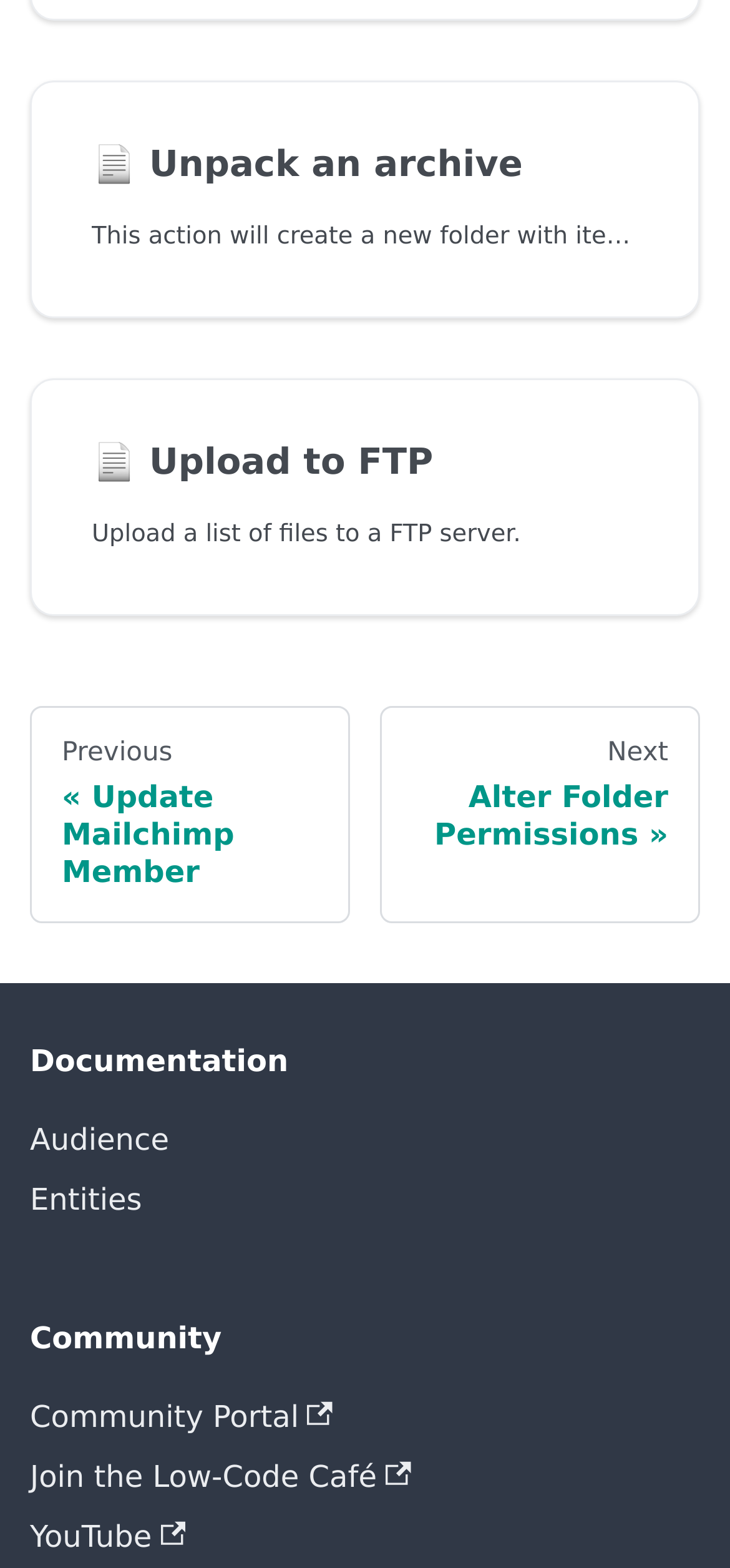Determine the bounding box coordinates for the UI element matching this description: "Join the Low-Code Café".

[0.041, 0.923, 0.959, 0.961]